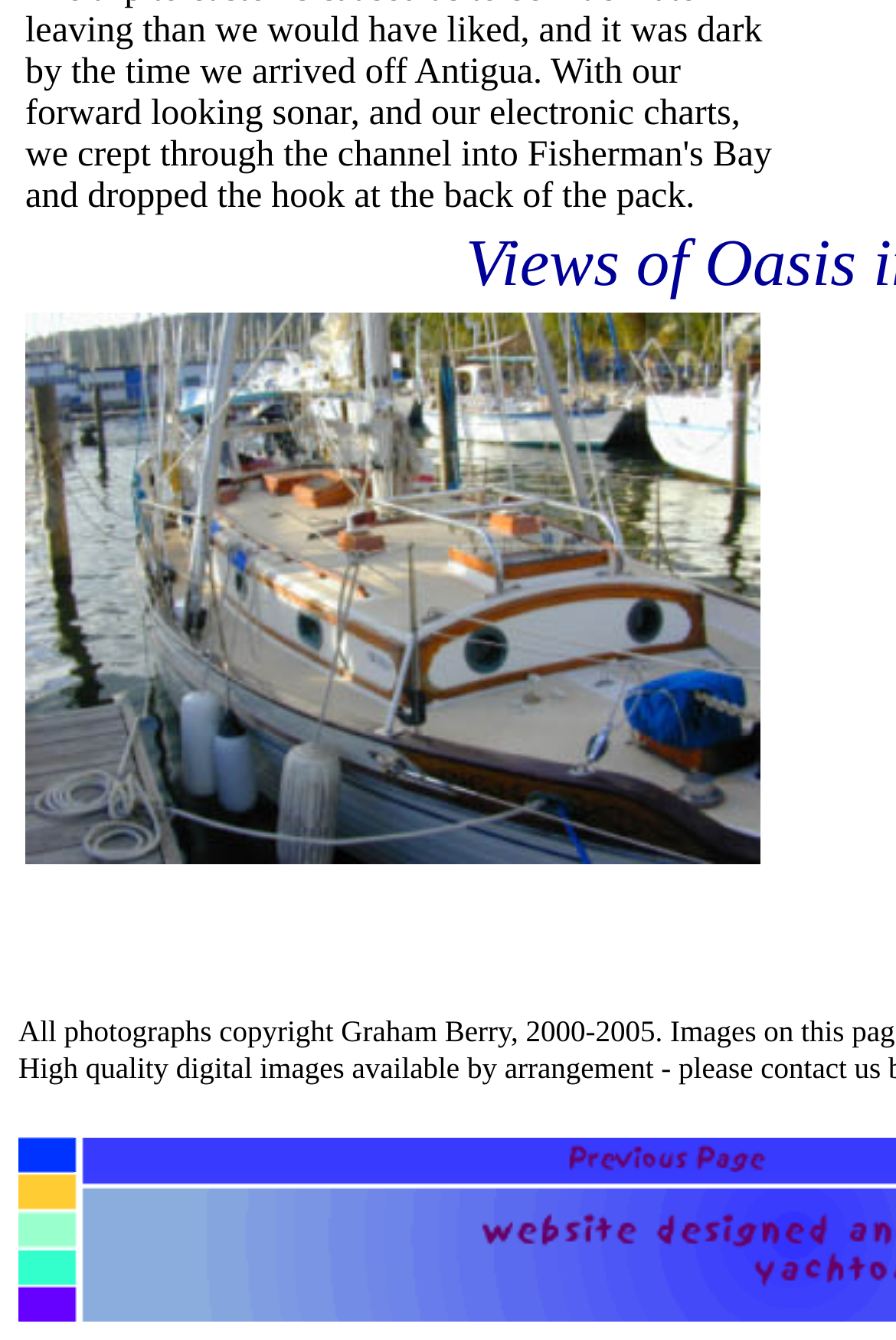How many grid cells are there?
Using the visual information from the image, give a one-word or short-phrase answer.

12